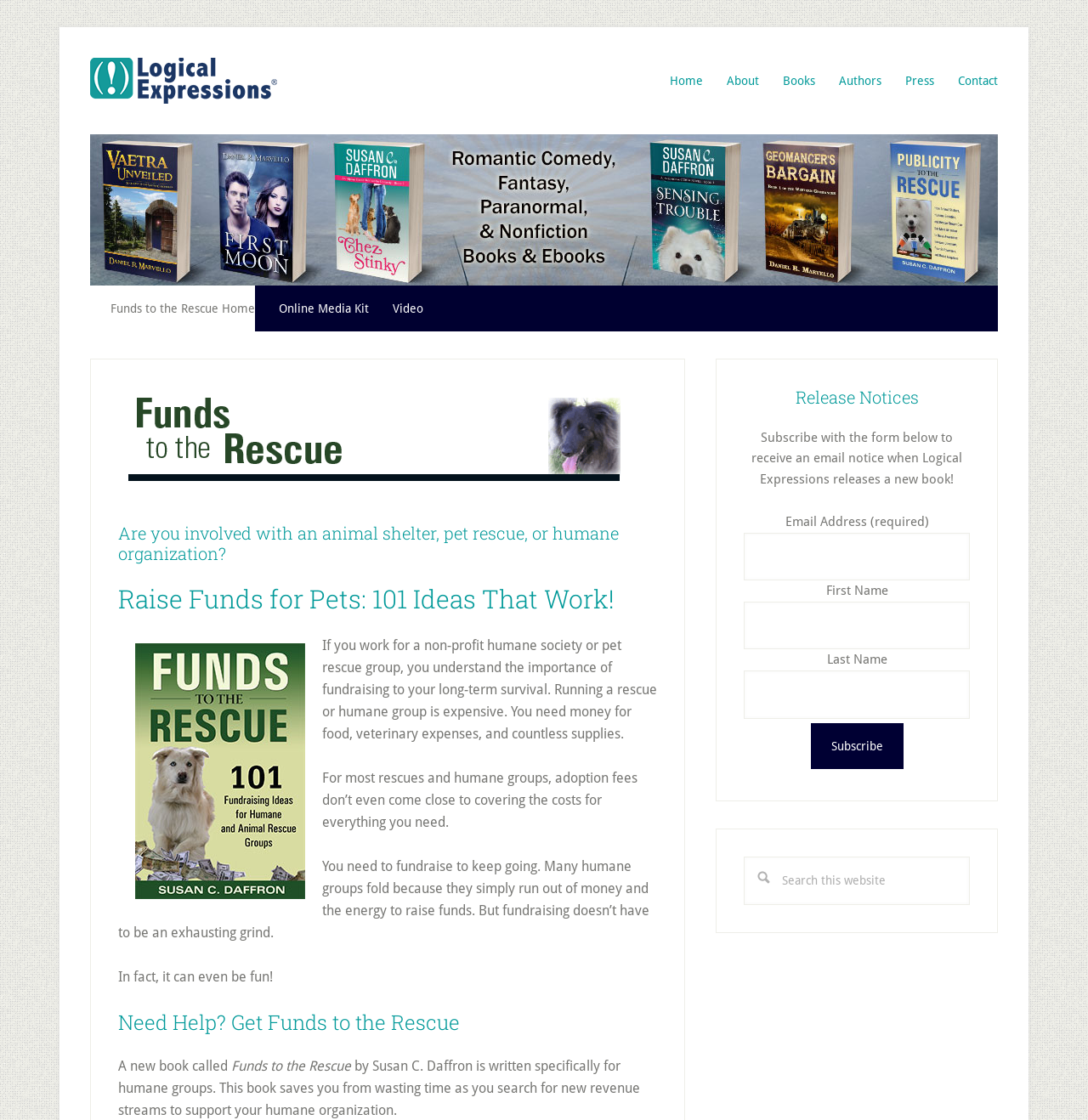Predict the bounding box coordinates of the area that should be clicked to accomplish the following instruction: "Click the 'Home' link". The bounding box coordinates should consist of four float numbers between 0 and 1, i.e., [left, top, right, bottom].

[0.597, 0.052, 0.646, 0.093]